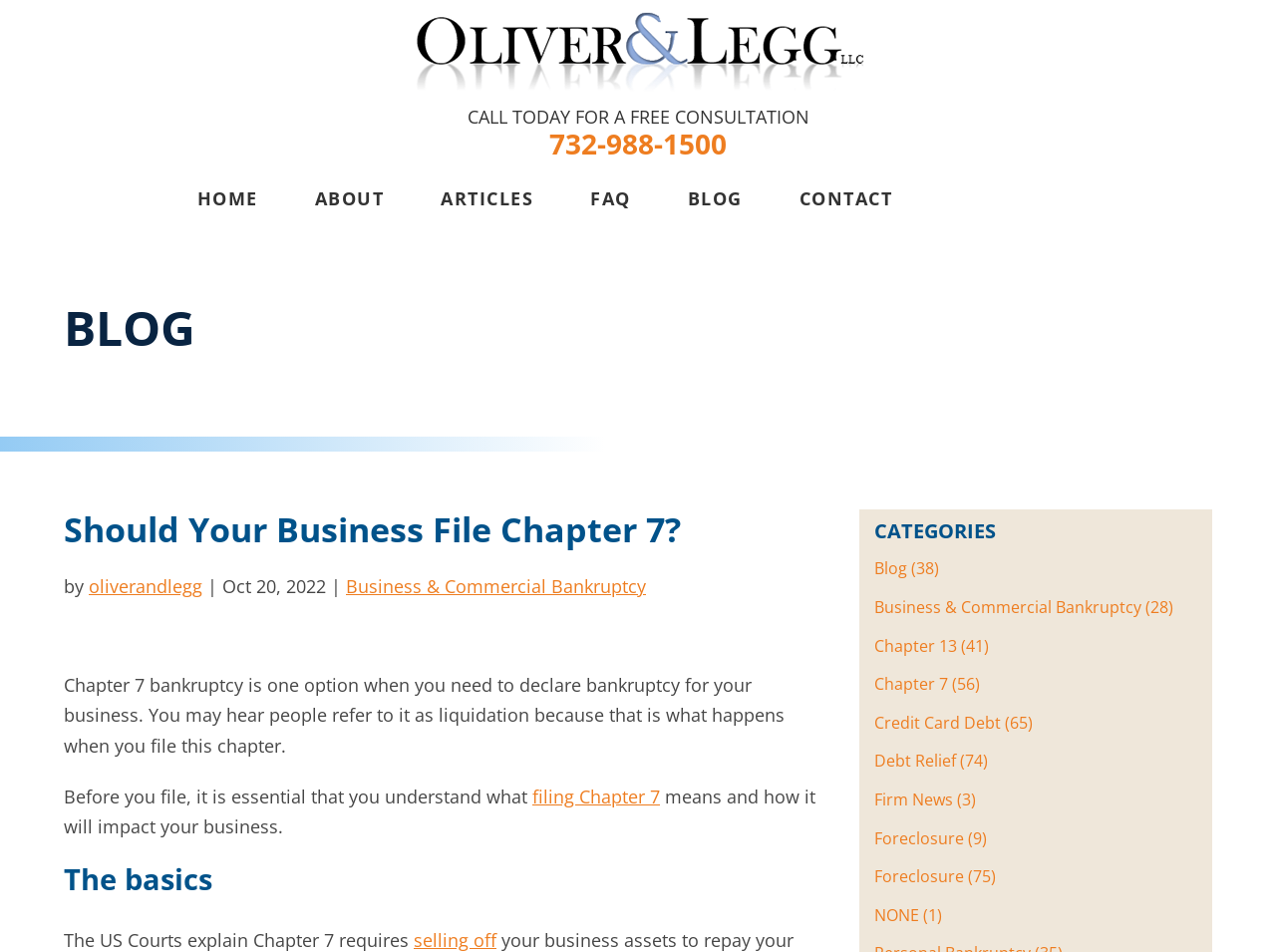What is the date of the blog post? From the image, respond with a single word or brief phrase.

Oct 20, 2022